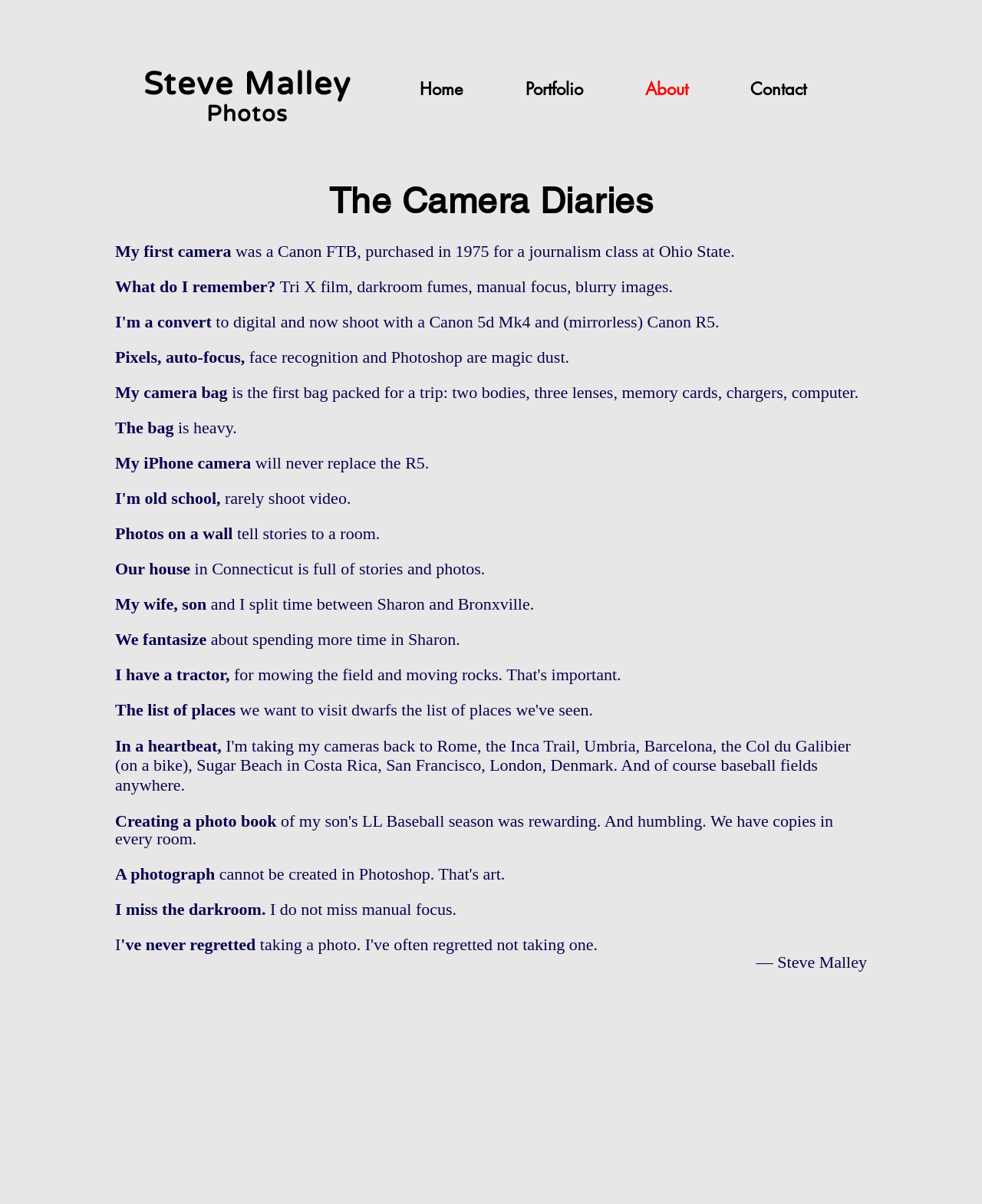What is the primary heading on this webpage?

 

Steve Malley Photos

 